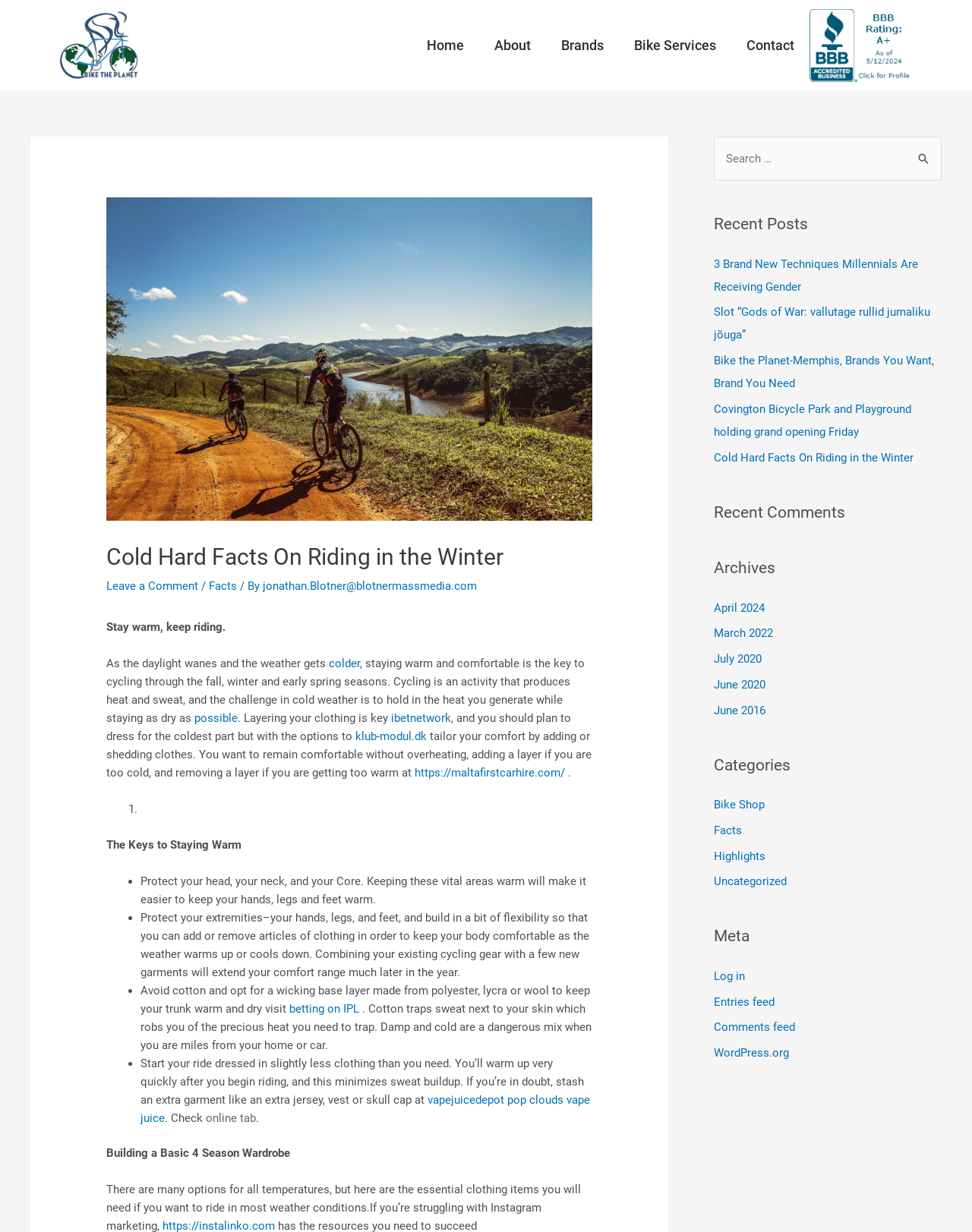Could you specify the bounding box coordinates for the clickable section to complete the following instruction: "Read the 'Cold Hard Facts On Riding in the Winter' article"?

[0.109, 0.441, 0.609, 0.464]